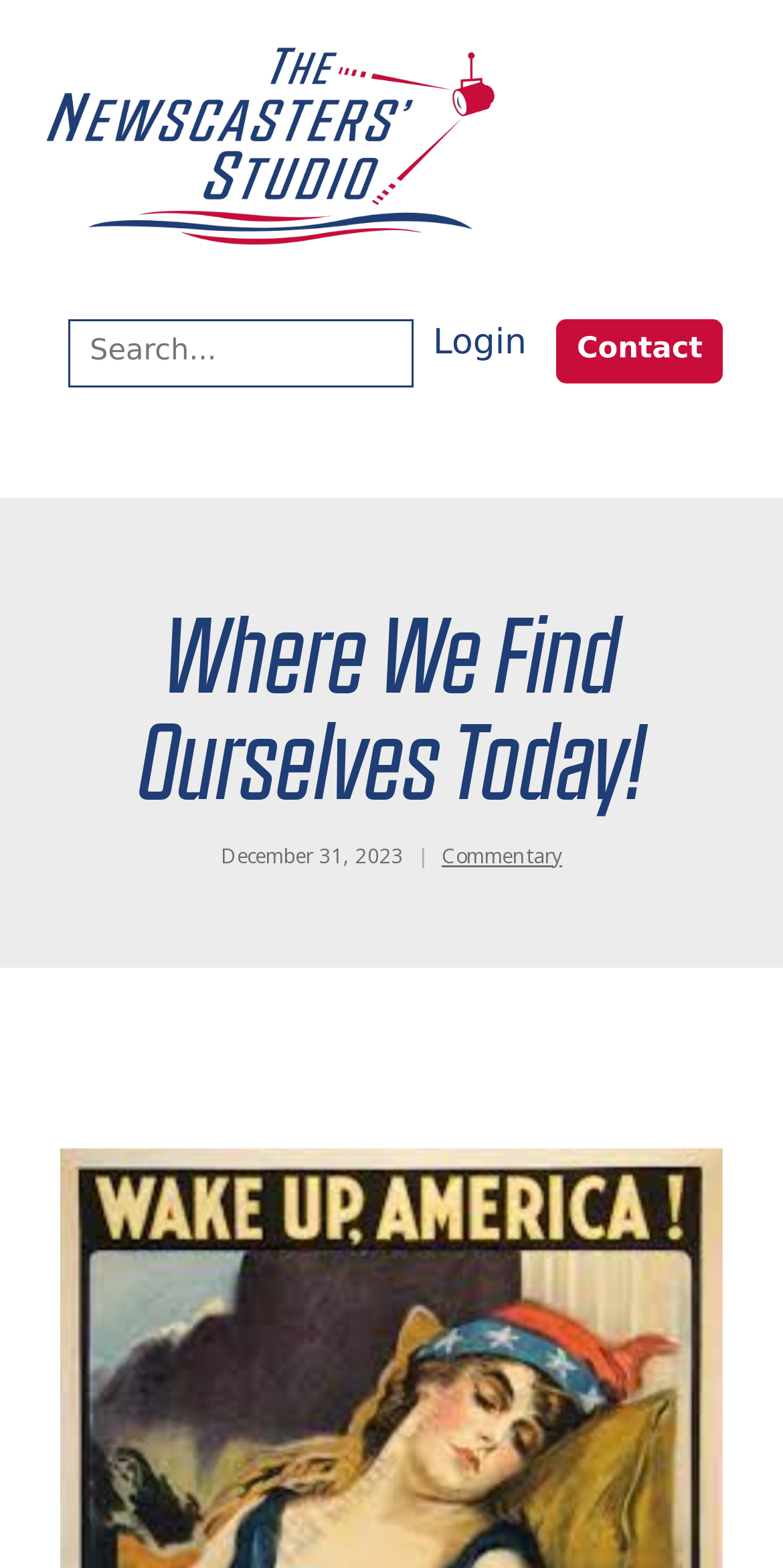Please examine the image and answer the question with a detailed explanation:
What is the date mentioned on the website?

The date 'December 31, 2023' is mentioned on the website, likely indicating the publication date of an article or the current date.